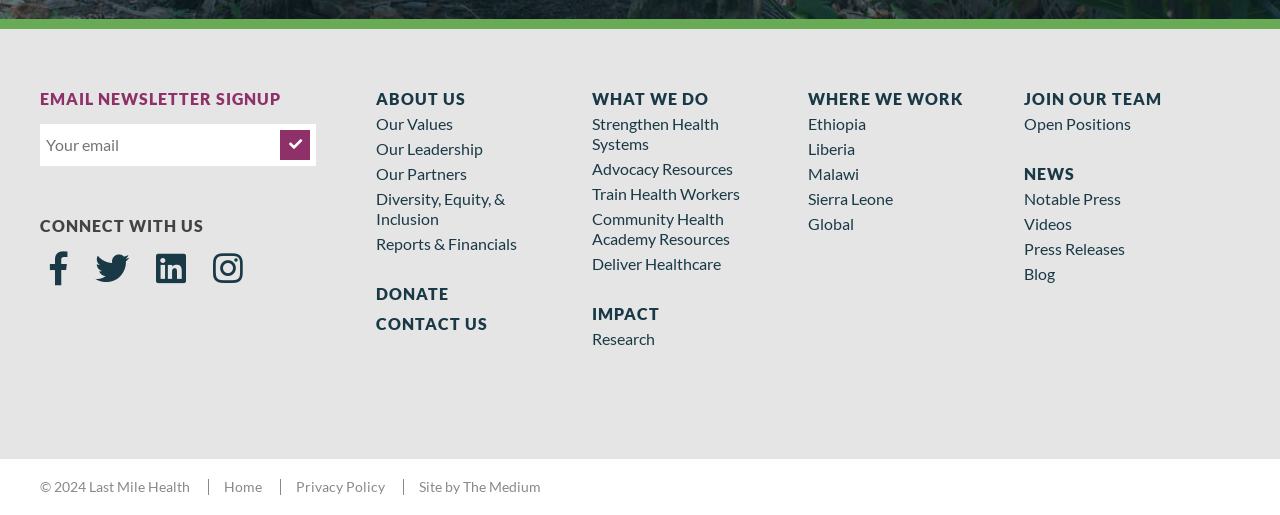Identify the bounding box coordinates for the element that needs to be clicked to fulfill this instruction: "Donate to the organization". Provide the coordinates in the format of four float numbers between 0 and 1: [left, top, right, bottom].

[0.294, 0.551, 0.351, 0.588]